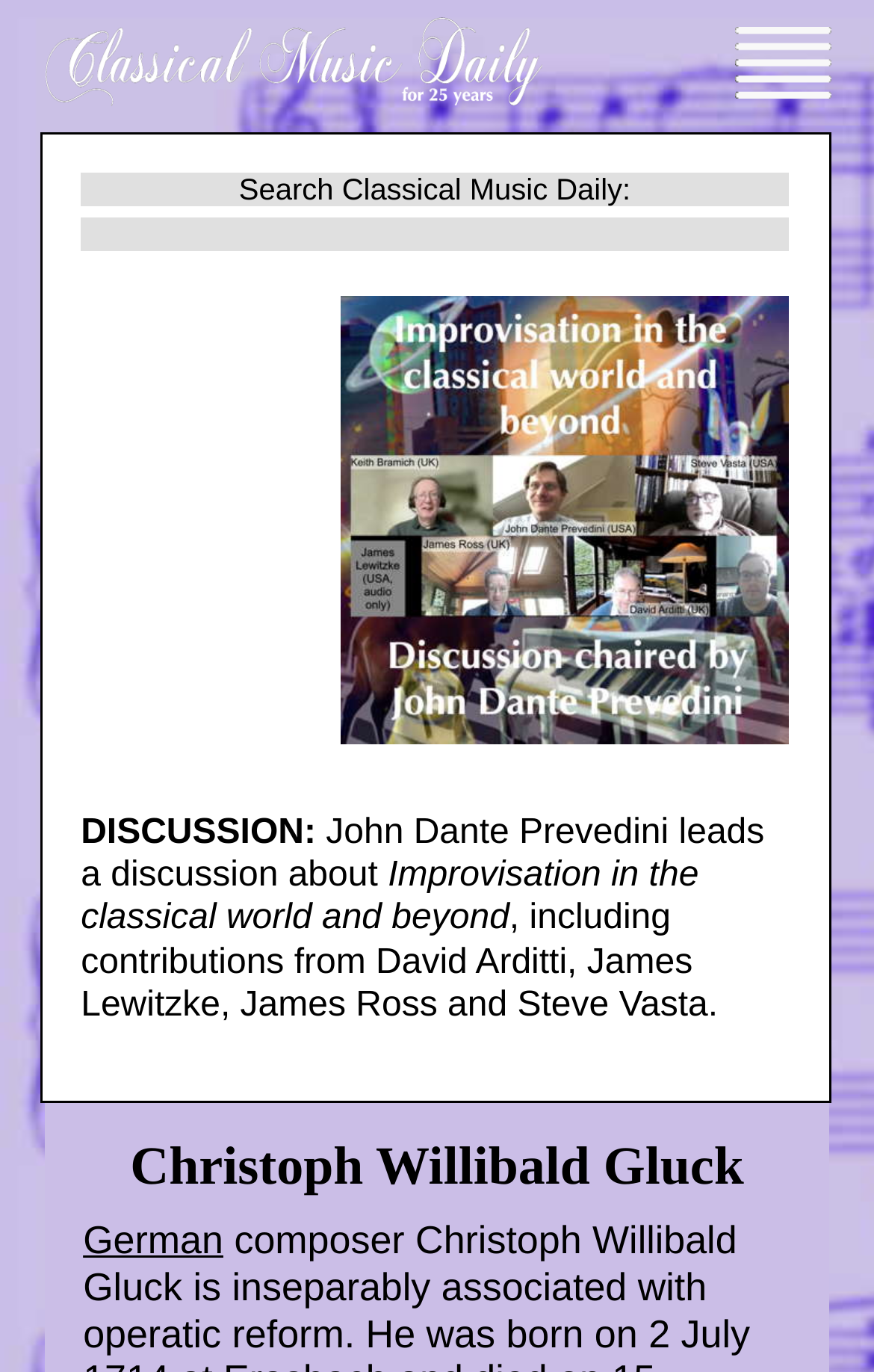Give a one-word or short-phrase answer to the following question: 
What is the topic of the discussion led by John Dante Prevedini?

Improvisation in classical music